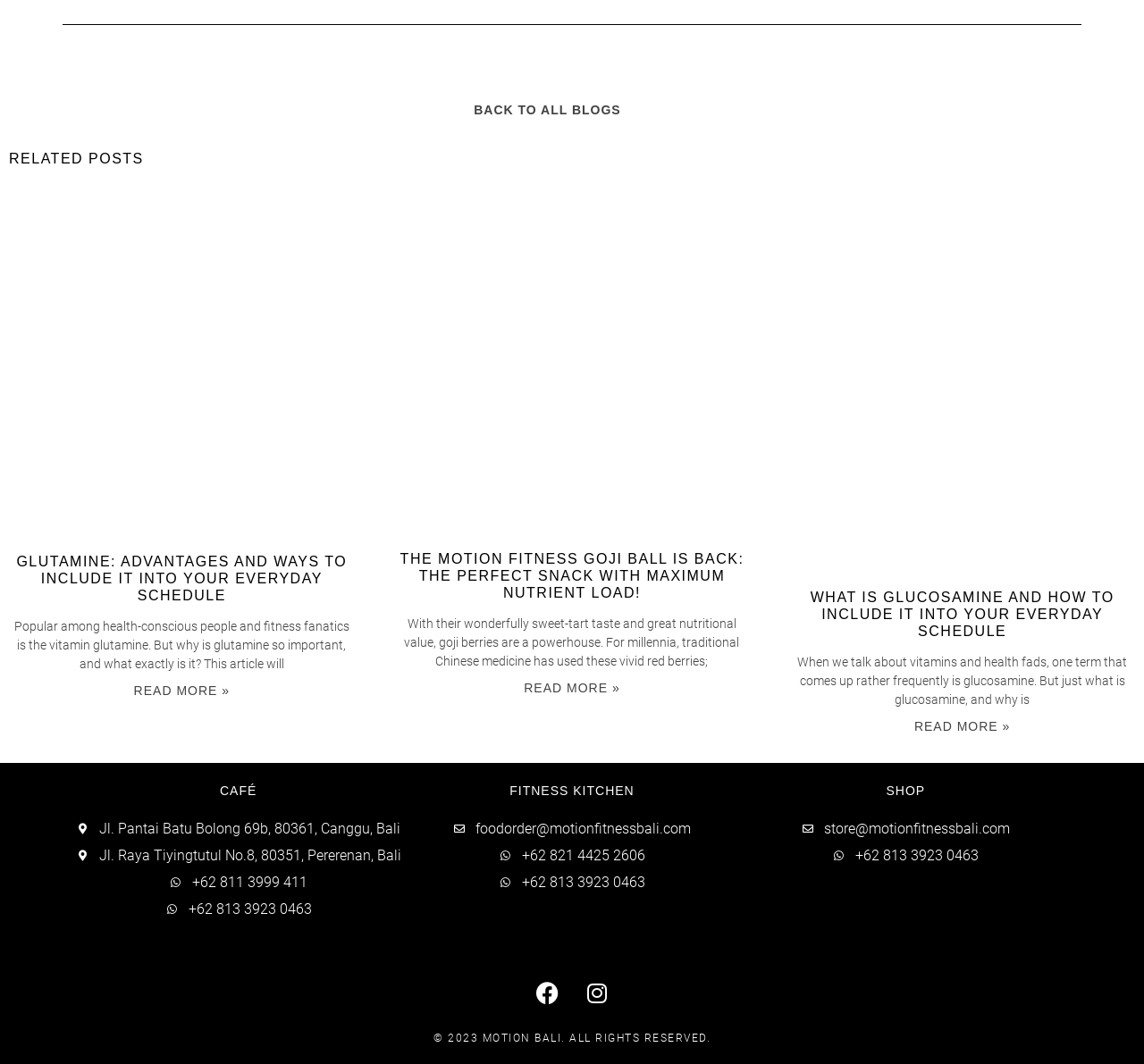Can you find the bounding box coordinates for the element to click on to achieve the instruction: "Read more about The Motion Fitness Goji Ball is Back: The Perfect Snack with Maximum Nutrient Load!"?

[0.458, 0.638, 0.542, 0.656]